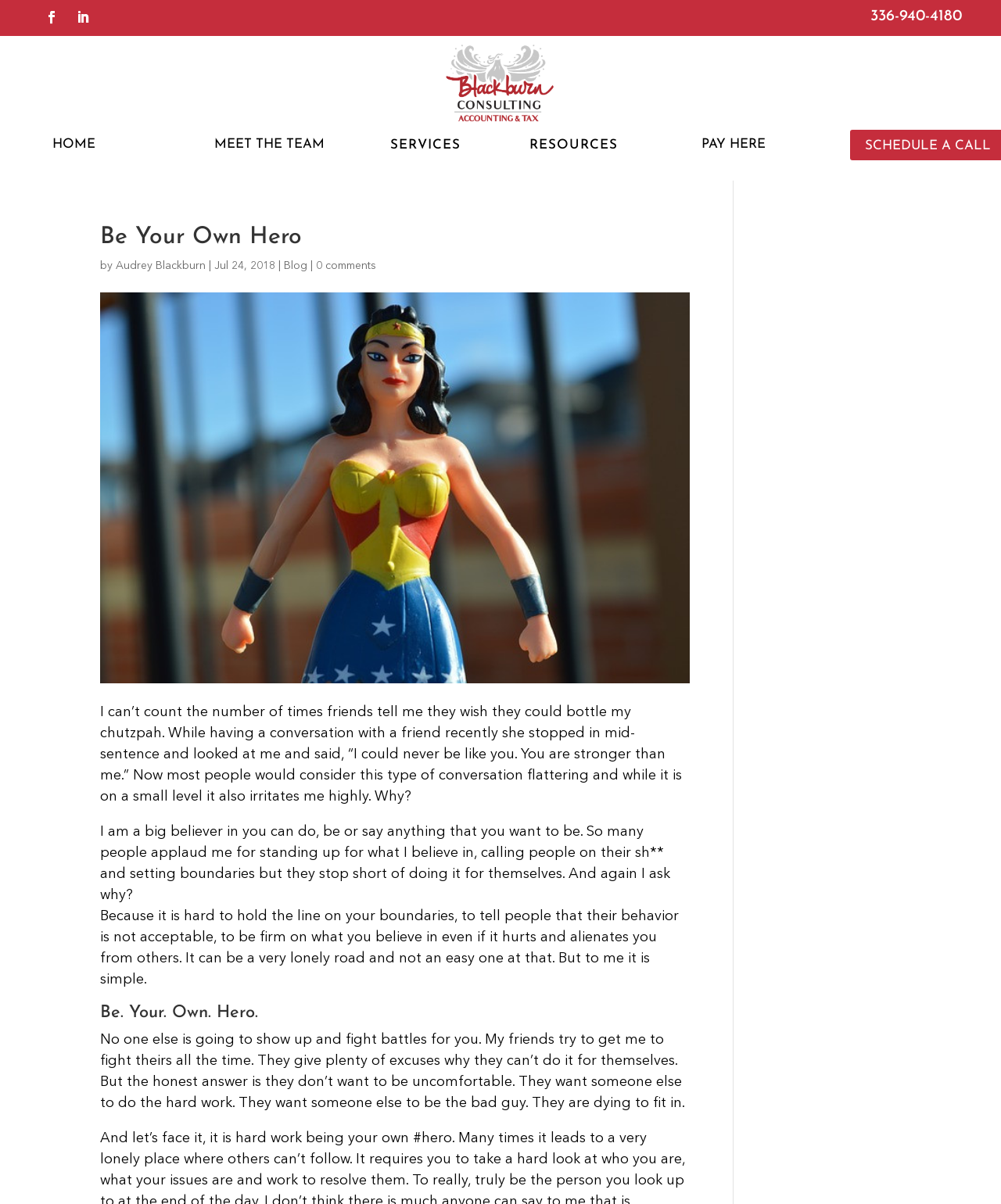Please determine the bounding box coordinates of the section I need to click to accomplish this instruction: "Read the blog".

[0.284, 0.216, 0.307, 0.225]